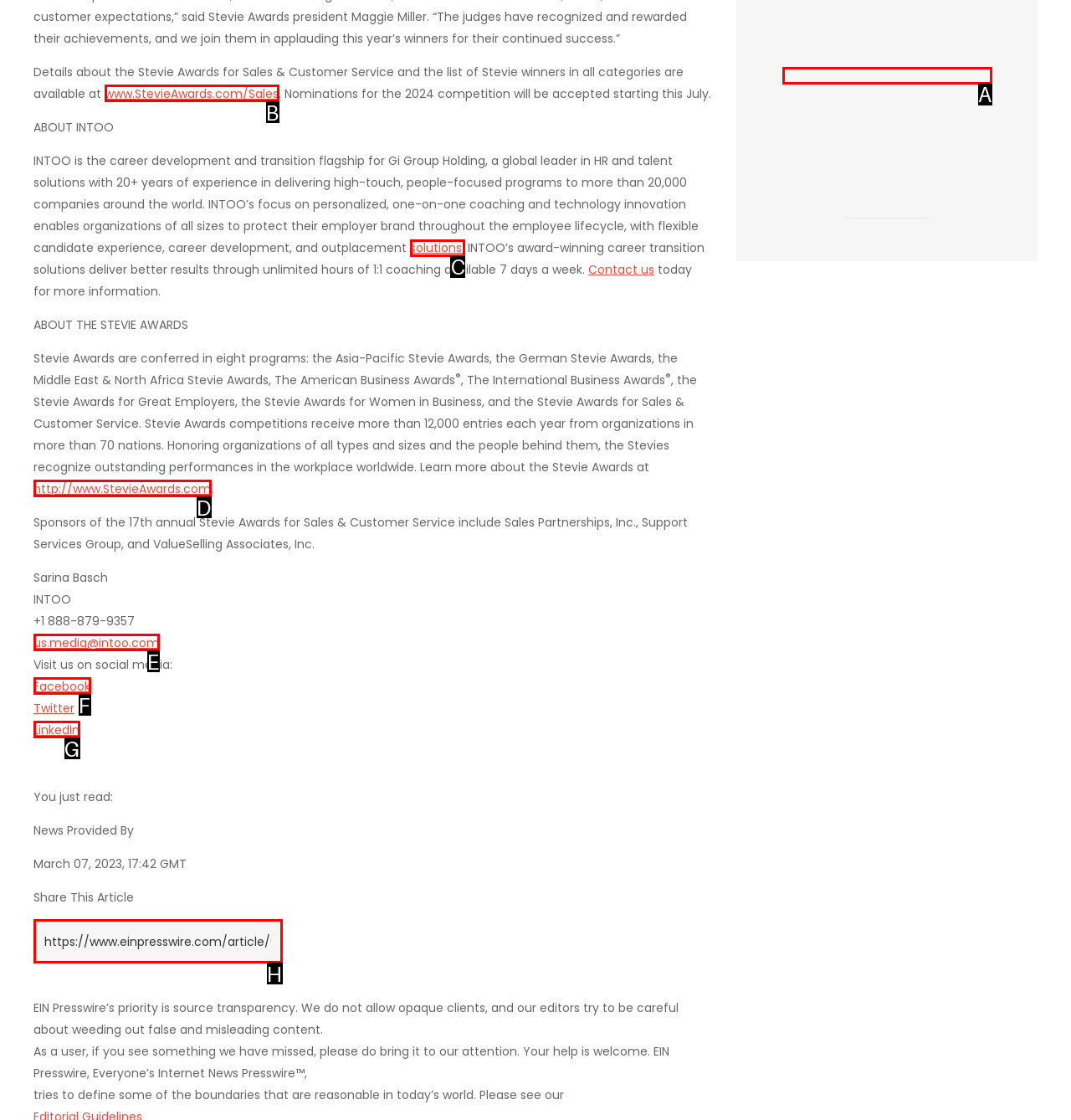Select the letter of the UI element you need to click on to fulfill this task: Learn more about INTOO's solutions. Write down the letter only.

C